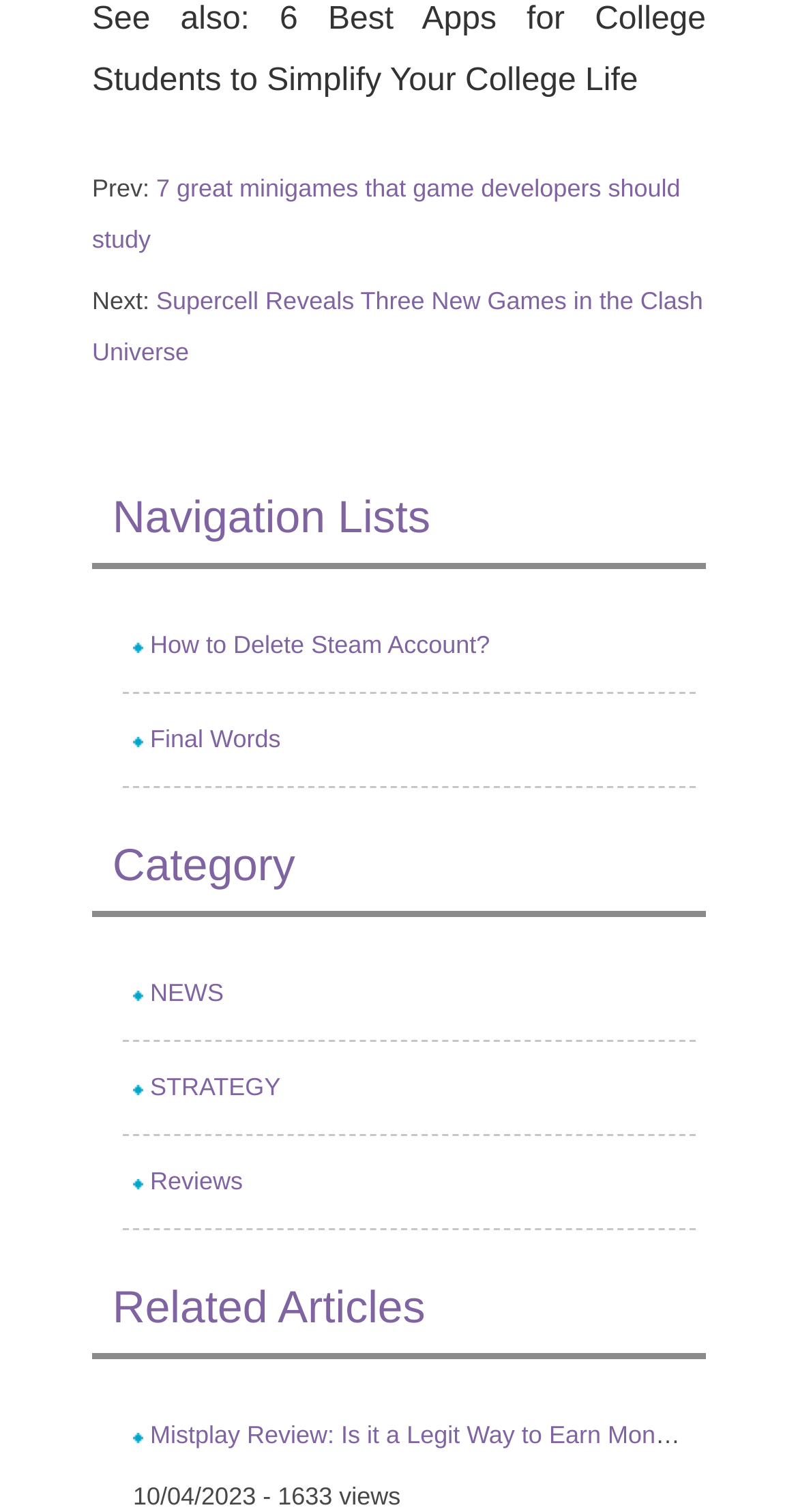What is the date when the article was published? Please answer the question using a single word or phrase based on the image.

10/04/2023